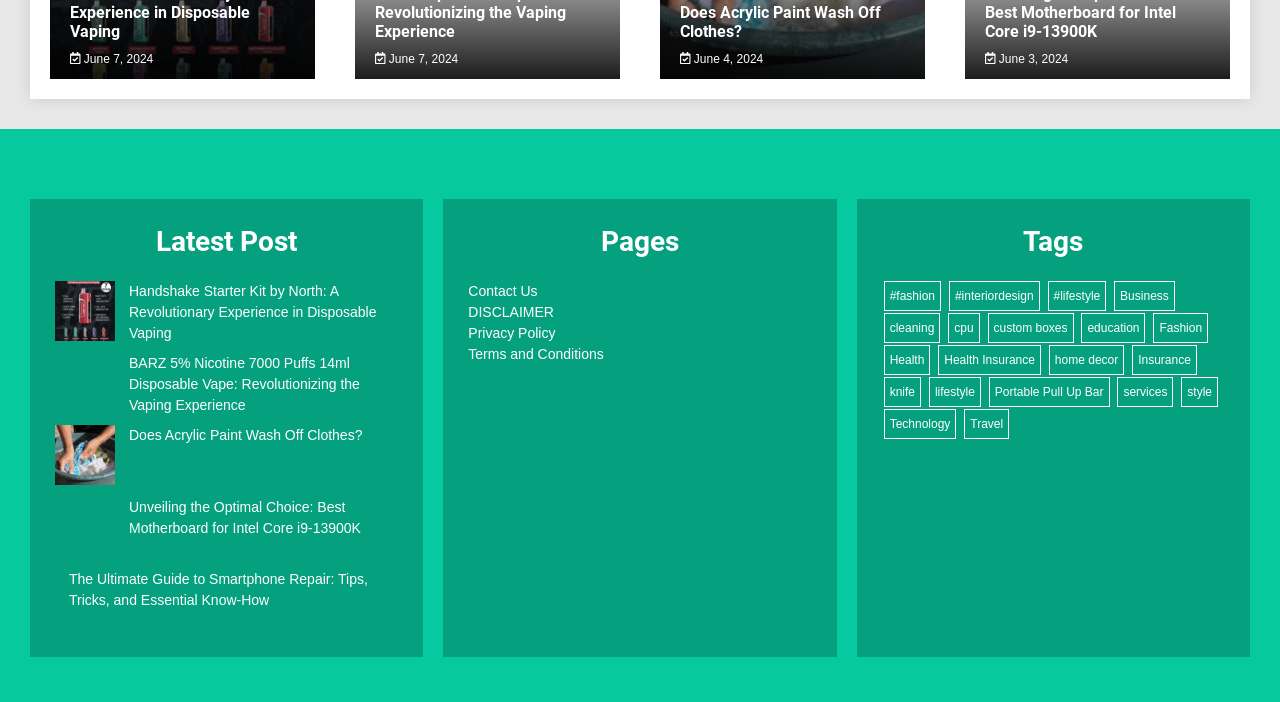Please identify the bounding box coordinates of the element's region that I should click in order to complete the following instruction: "Explore the 'Tags' section". The bounding box coordinates consist of four float numbers between 0 and 1, i.e., [left, top, right, bottom].

[0.689, 0.319, 0.957, 0.37]